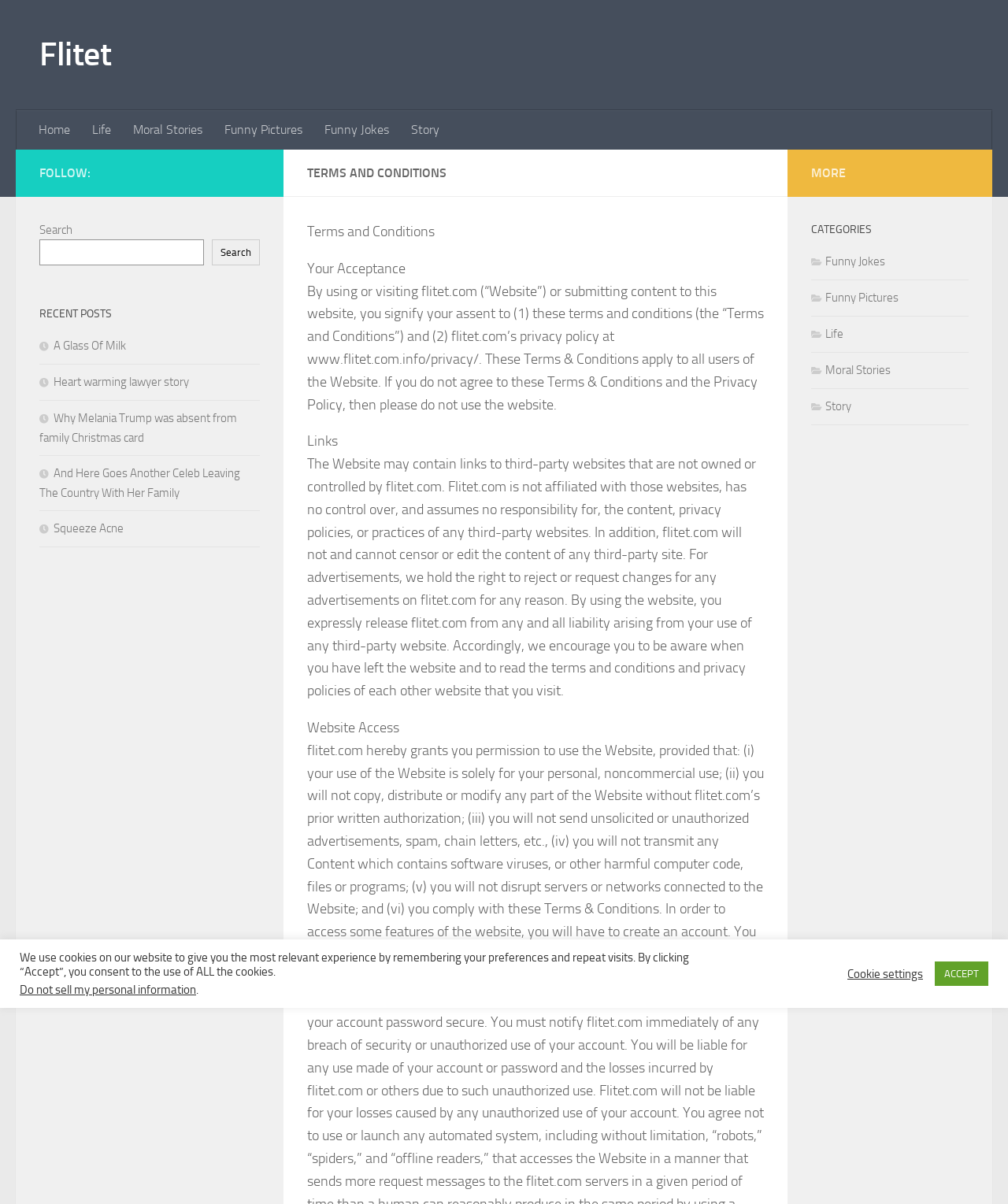Please find and generate the text of the main header of the webpage.

TERMS AND CONDITIONS